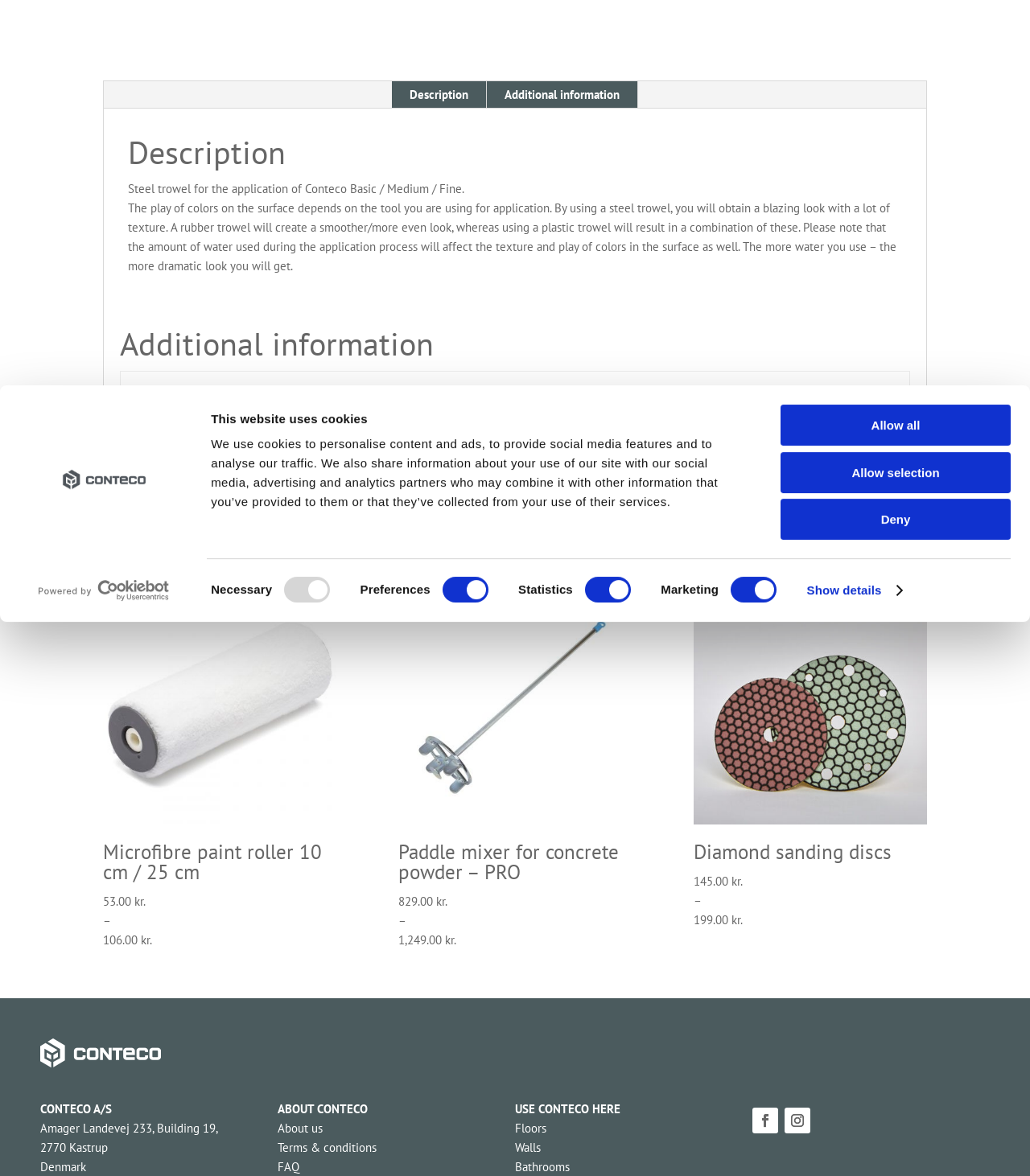Locate the bounding box coordinates of the UI element described by: "Follow". Provide the coordinates as four float numbers between 0 and 1, formatted as [left, top, right, bottom].

[0.762, 0.942, 0.787, 0.964]